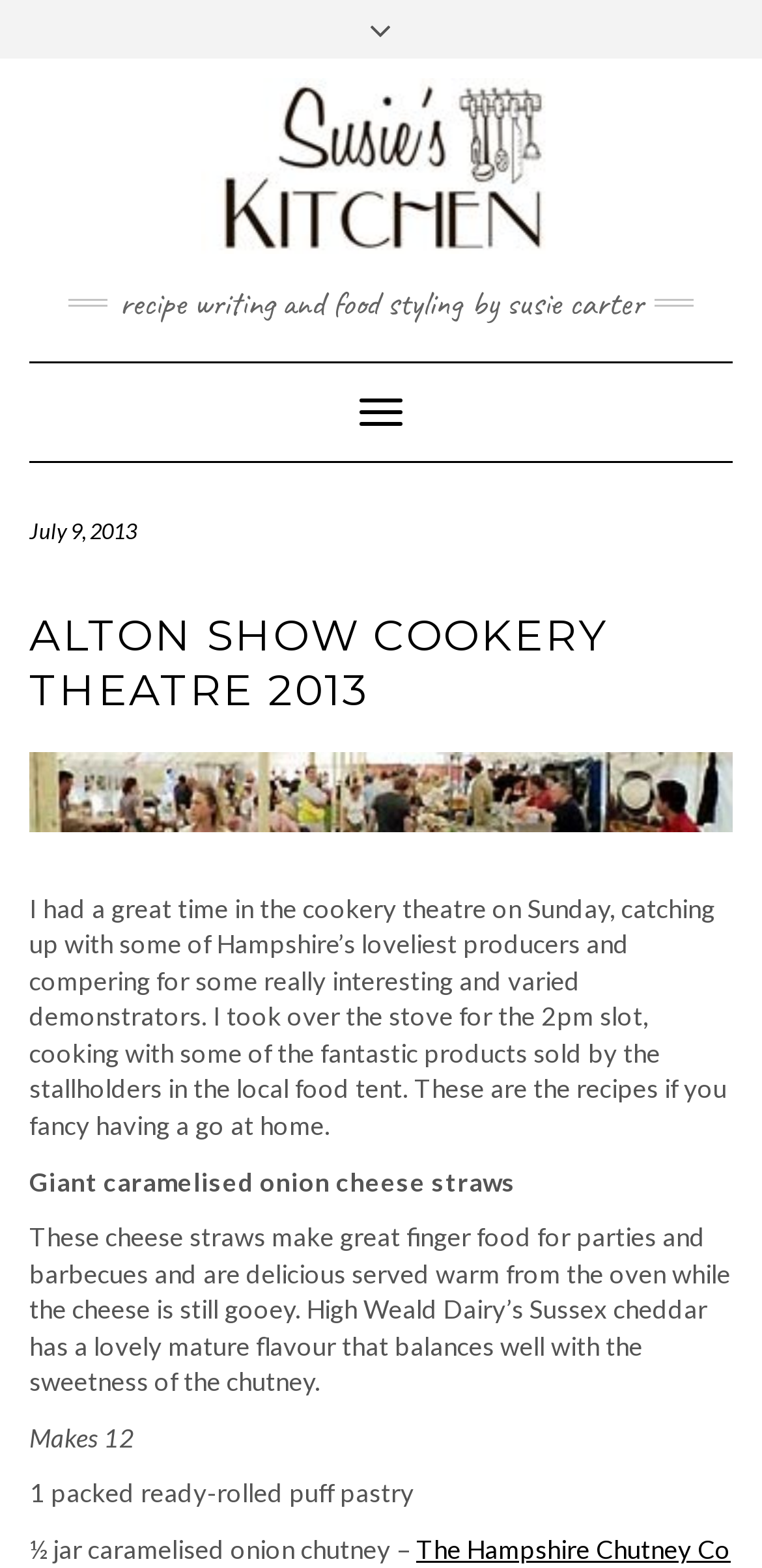Can you find and generate the webpage's heading?

ALTON SHOW COOKERY THEATRE 2013